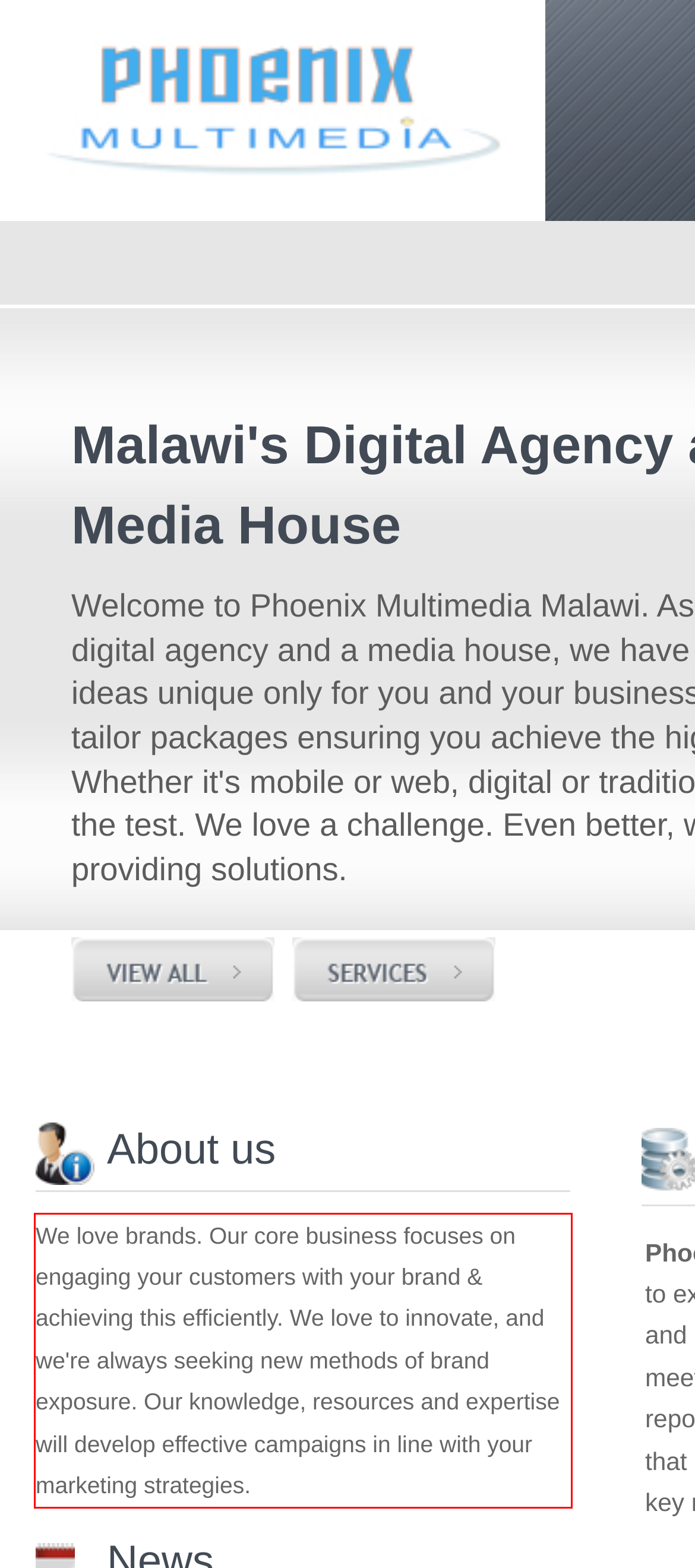Examine the webpage screenshot, find the red bounding box, and extract the text content within this marked area.

We love brands. Our core business focuses on engaging your customers with your brand & achieving this efficiently. We love to innovate, and we're always seeking new methods of brand exposure. Our knowledge, resources and expertise will develop effective campaigns in line with your marketing strategies.